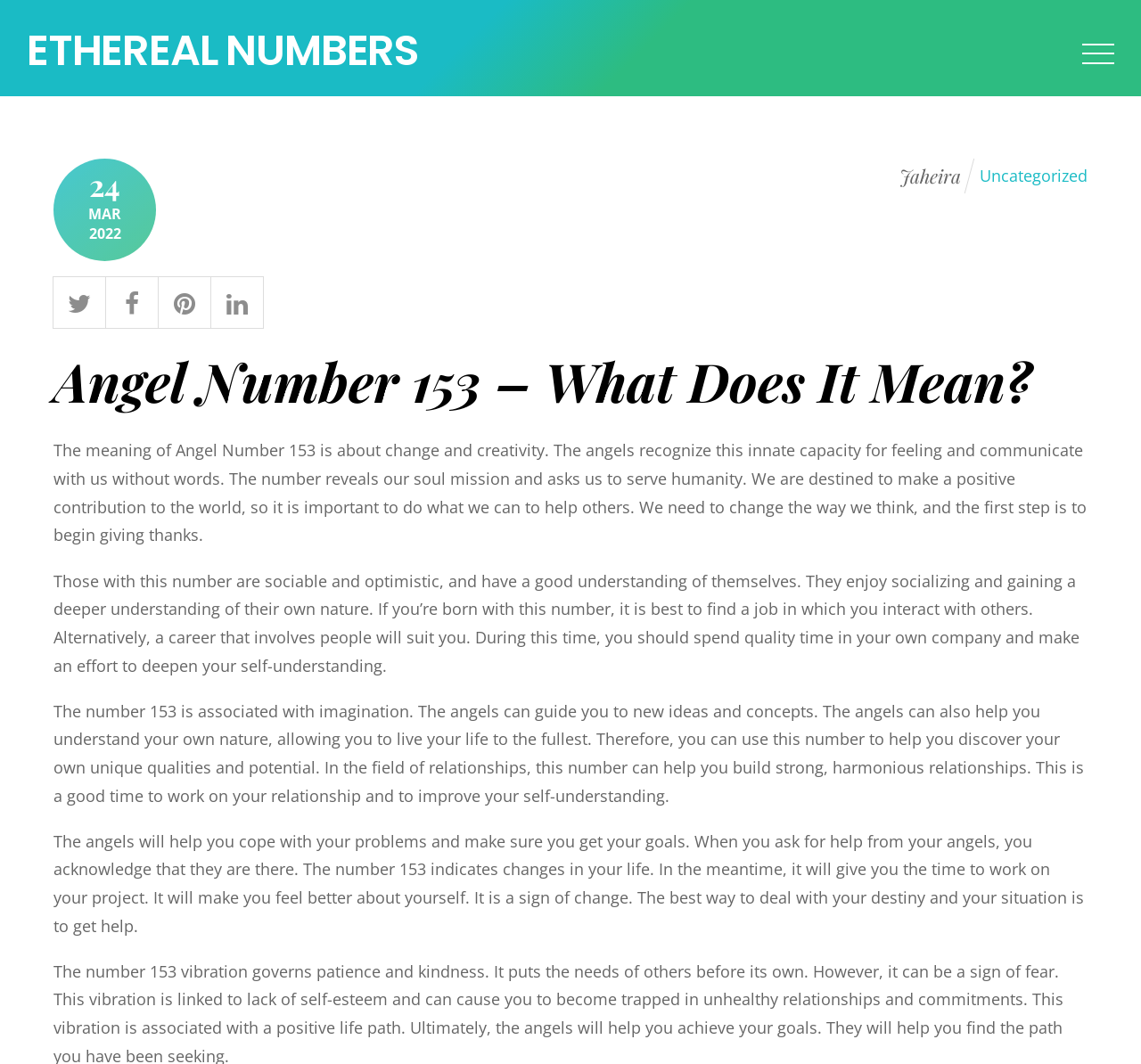What should one do to make a positive contribution to the world?
Kindly answer the question with as much detail as you can.

According to the webpage, we are destined to make a positive contribution to the world, so it is important to do what we can to help others. This can be achieved by changing the way we think and beginning to give thanks.